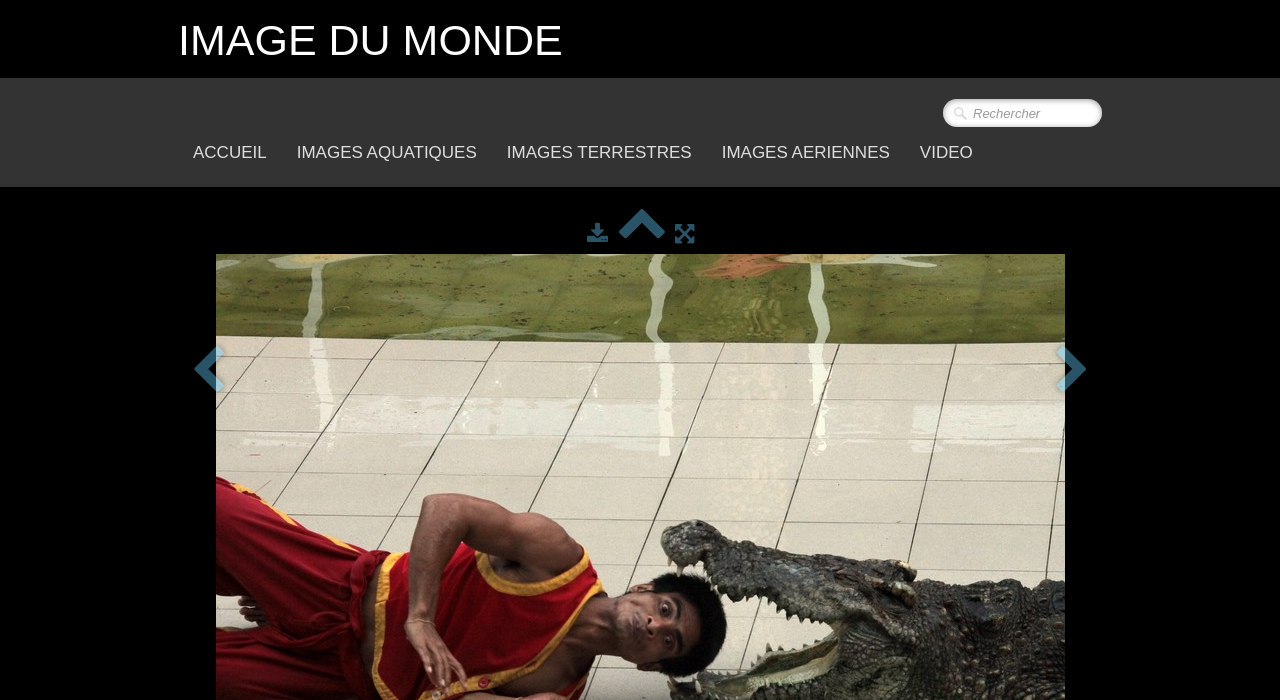Use a single word or phrase to answer the question:
How many social media links are there?

4